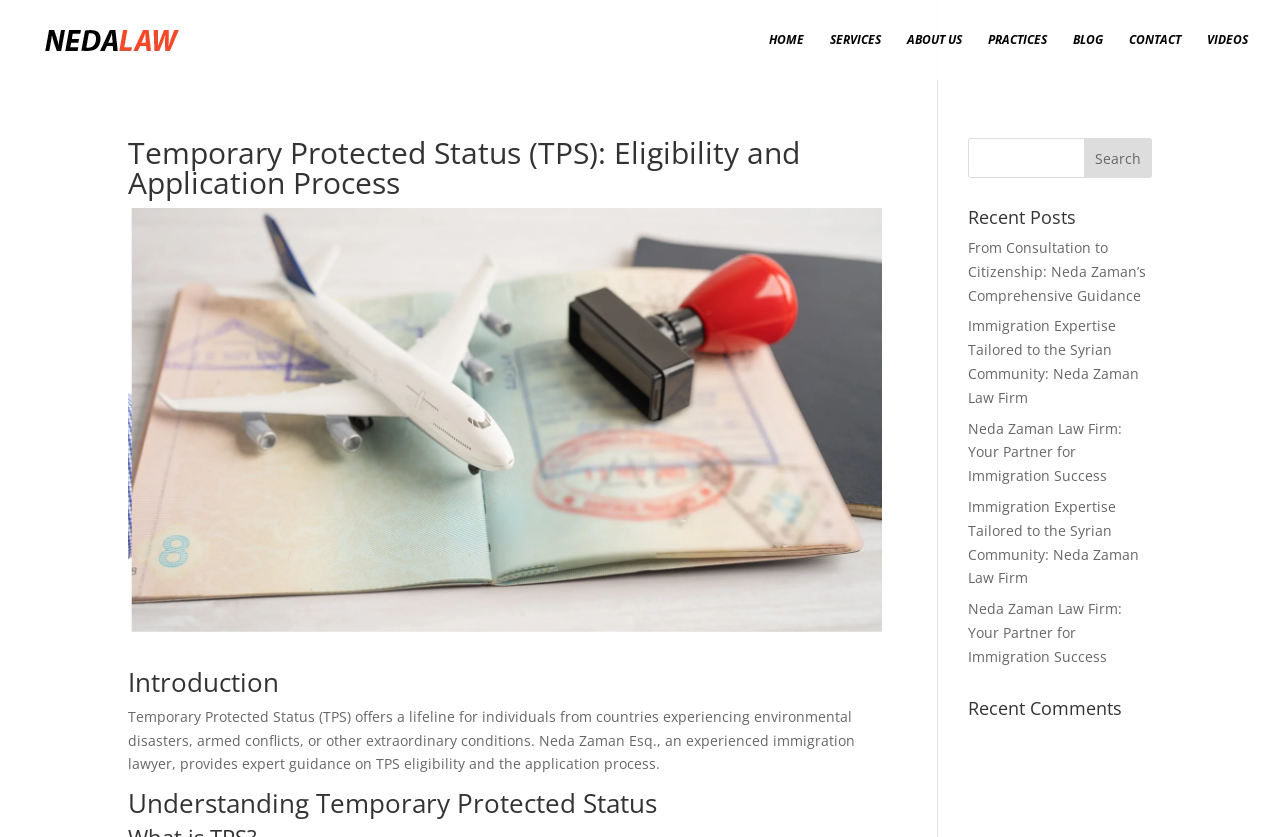Provide a single word or phrase answer to the question: 
What is the function of the search bar?

To search the website